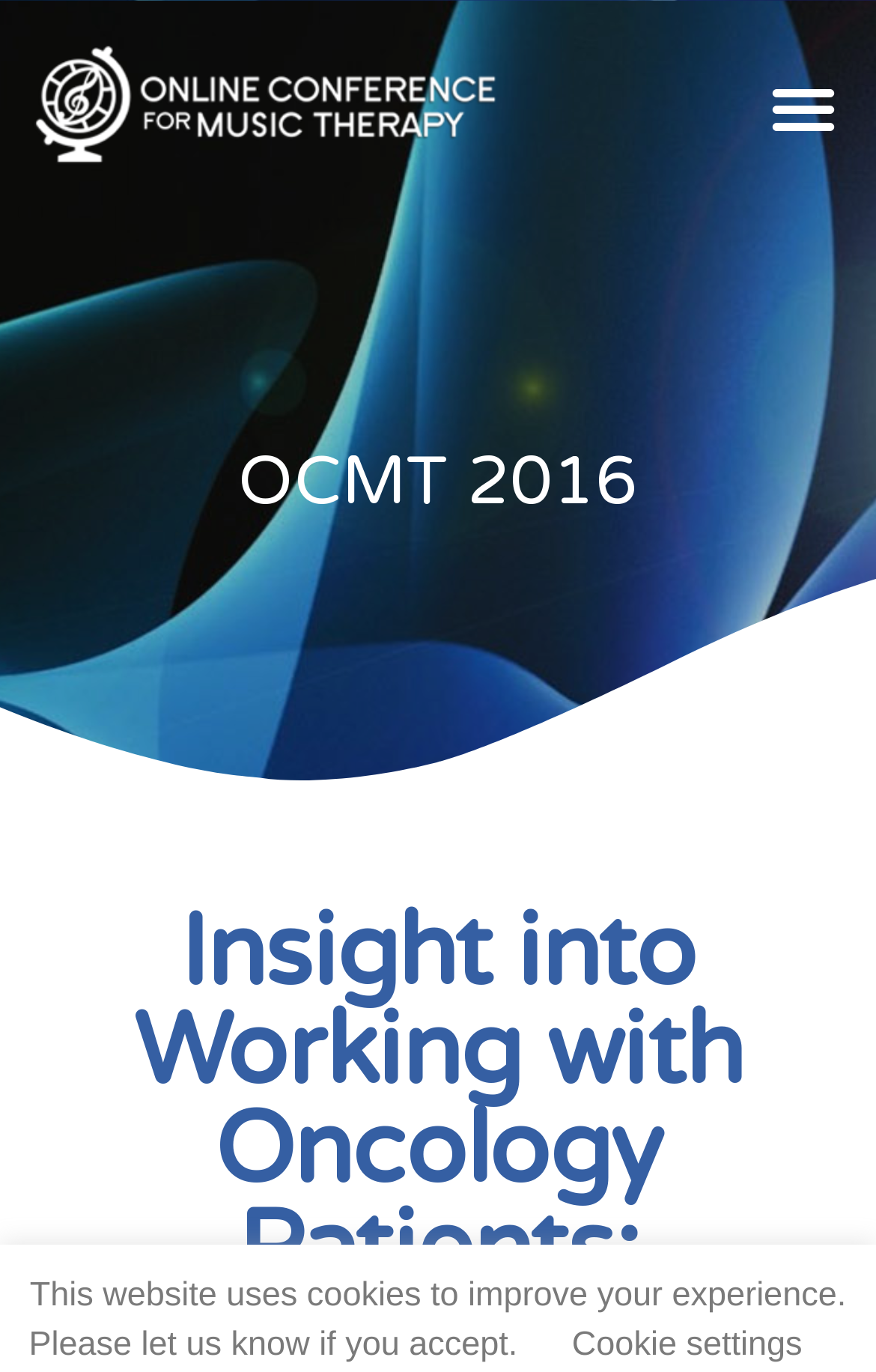Answer this question in one word or a short phrase: What is the title of the conference?

OCMT 2016